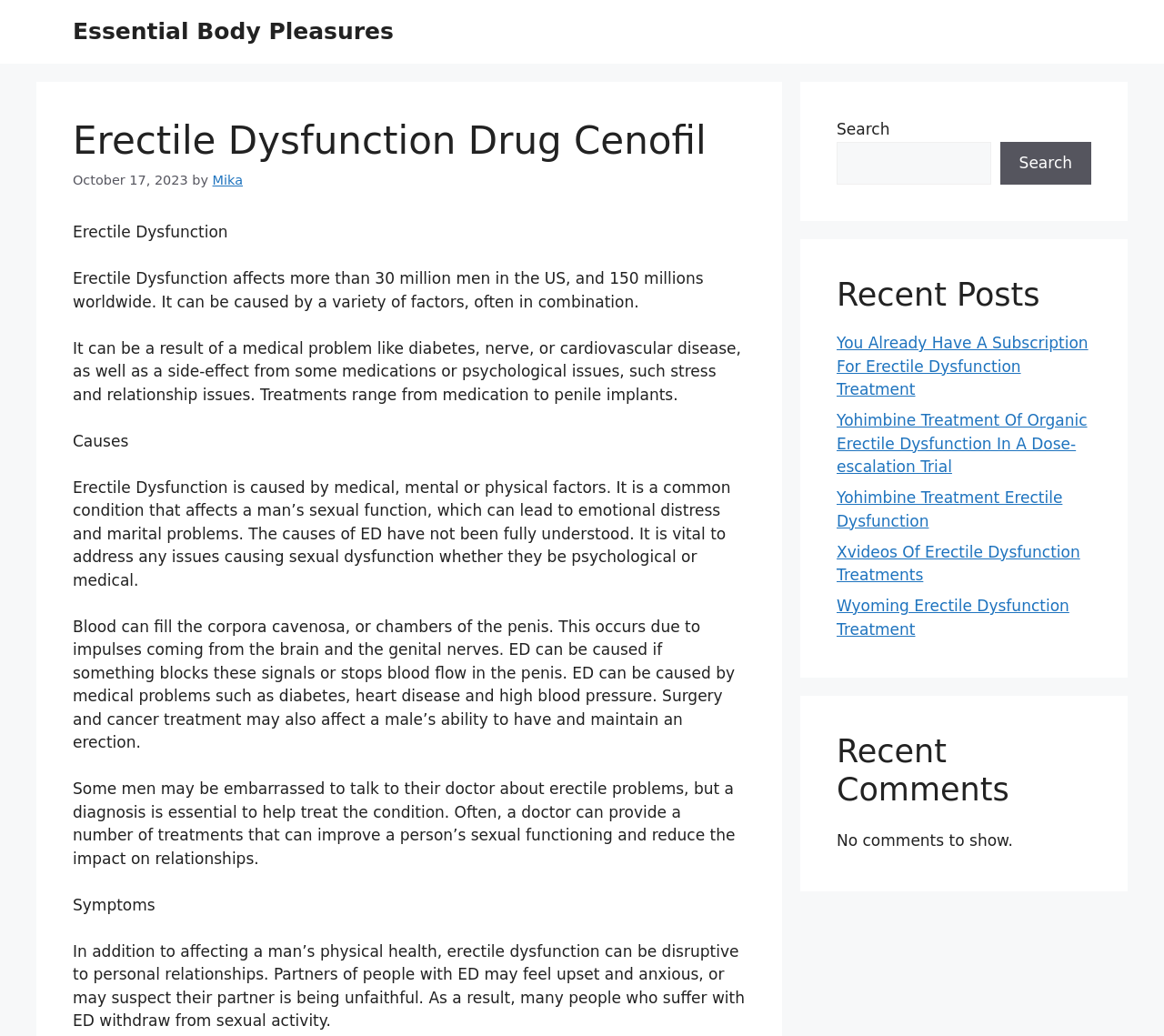Illustrate the webpage with a detailed description.

This webpage is about Erectile Dysfunction Drug Cenofil and Essential Body Pleasures. At the top, there is a banner with the site's name. Below the banner, there is a header section with a heading that reads "Erectile Dysfunction Drug Cenofil" and a time stamp indicating the date "October 17, 2023". The author's name, "Mika", is also displayed in this section.

The main content of the webpage is divided into sections. The first section provides an introduction to Erectile Dysfunction, stating that it affects over 30 million men in the US and 150 million worldwide. It explains that the condition can be caused by a variety of factors, including medical problems, medications, and psychological issues.

The next section is titled "Causes" and provides more information on the factors that contribute to Erectile Dysfunction. It explains that the condition can be caused by medical, mental, or physical factors and that it is essential to address any underlying issues.

The following section is titled "Symptoms" and discusses how Erectile Dysfunction can affect not only a person's physical health but also their personal relationships. It mentions that partners of people with ED may feel upset, anxious, or suspect infidelity, leading to withdrawal from sexual activity.

On the right side of the webpage, there are three complementary sections. The first section contains a search bar with a button. The second section is titled "Recent Posts" and lists several links to articles related to Erectile Dysfunction, including "You Already Have A Subscription For Erectile Dysfunction Treatment" and "Wyoming Erectile Dysfunction Treatment". The third section is titled "Recent Comments" but indicates that there are no comments to show.